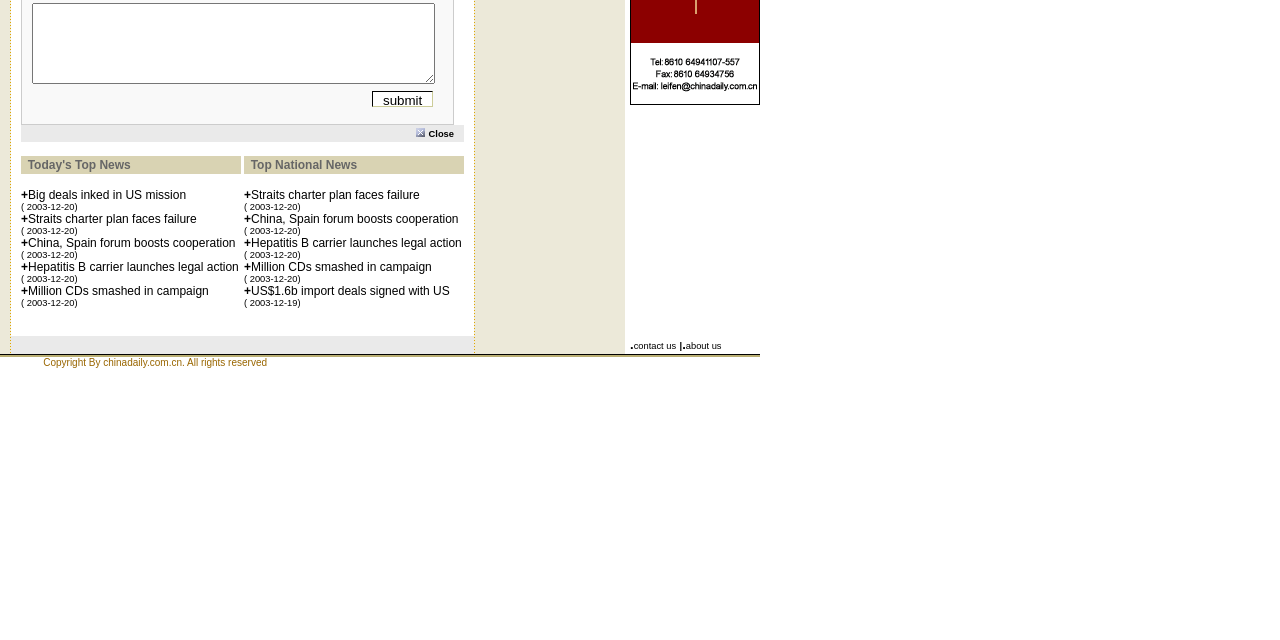Using the webpage screenshot and the element description contact us, determine the bounding box coordinates. Specify the coordinates in the format (top-left x, top-left y, bottom-right x, bottom-right y) with values ranging from 0 to 1.

[0.495, 0.534, 0.528, 0.549]